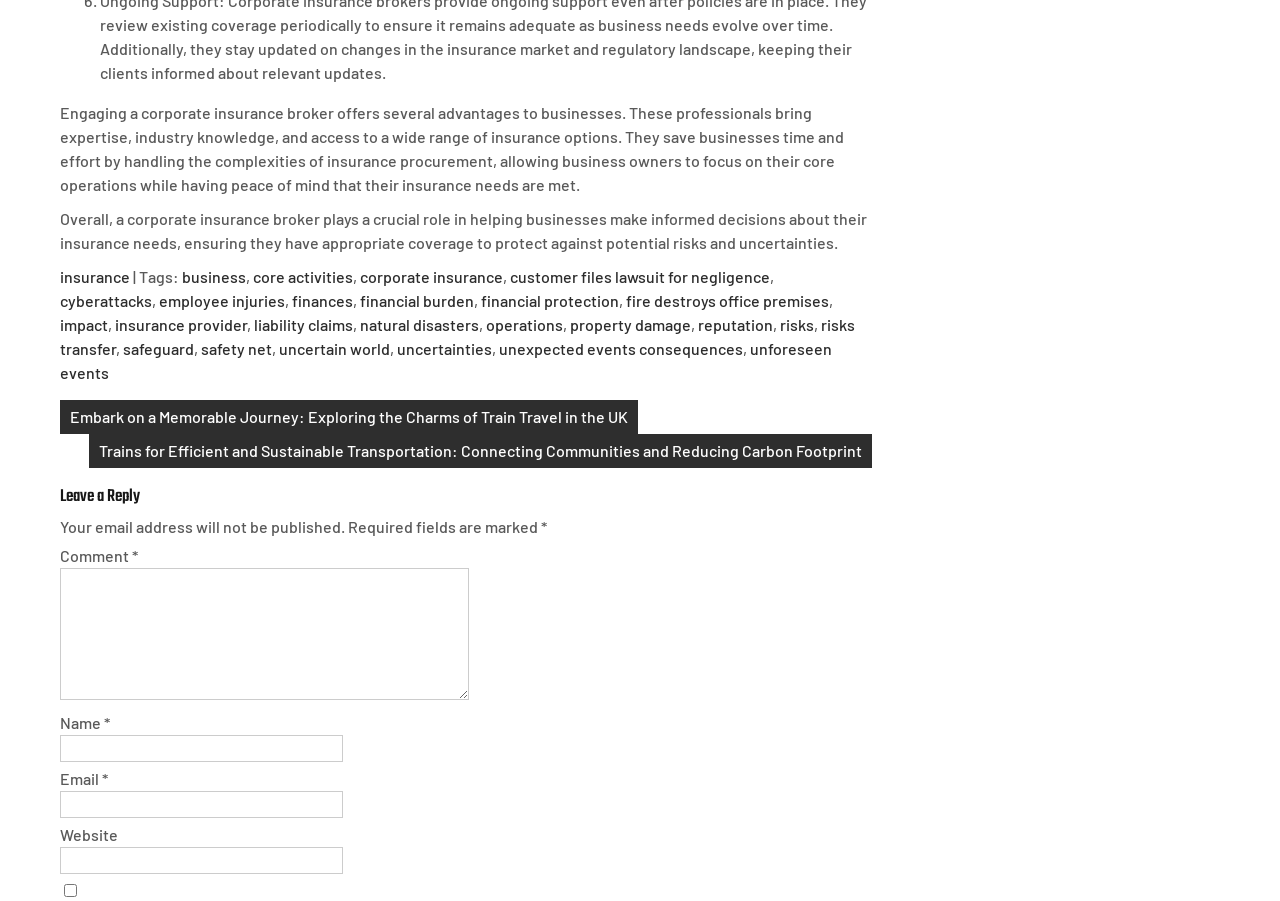Determine the bounding box coordinates of the section to be clicked to follow the instruction: "Click on the link 'corporate insurance'". The coordinates should be given as four float numbers between 0 and 1, formatted as [left, top, right, bottom].

[0.281, 0.296, 0.393, 0.317]